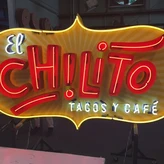Provide a thorough description of the image presented.

This vibrant image showcases a neon sign for "El CH!LITO," a delightful taco and café establishment. The sign is characterized by its bold red typography highlighted against a bright yellow backdrop, creating an eye-catching contrast. The playful design includes the letters "CH" stylized with an exclamation mark, enhancing the energetic vibe of the café. Beneath the main title, "tacos y café" is elegantly inscribed, inviting patrons to enjoy the culinary offerings. The craftsmanship of the sign reflects a blend of creativity and quality, designed by Zocalo Designs and fabricated by Ion Art, emphasizing the local artistic flair. The image captures not just the sign but also a piece of the ambiance that El Chilito brings to its community.